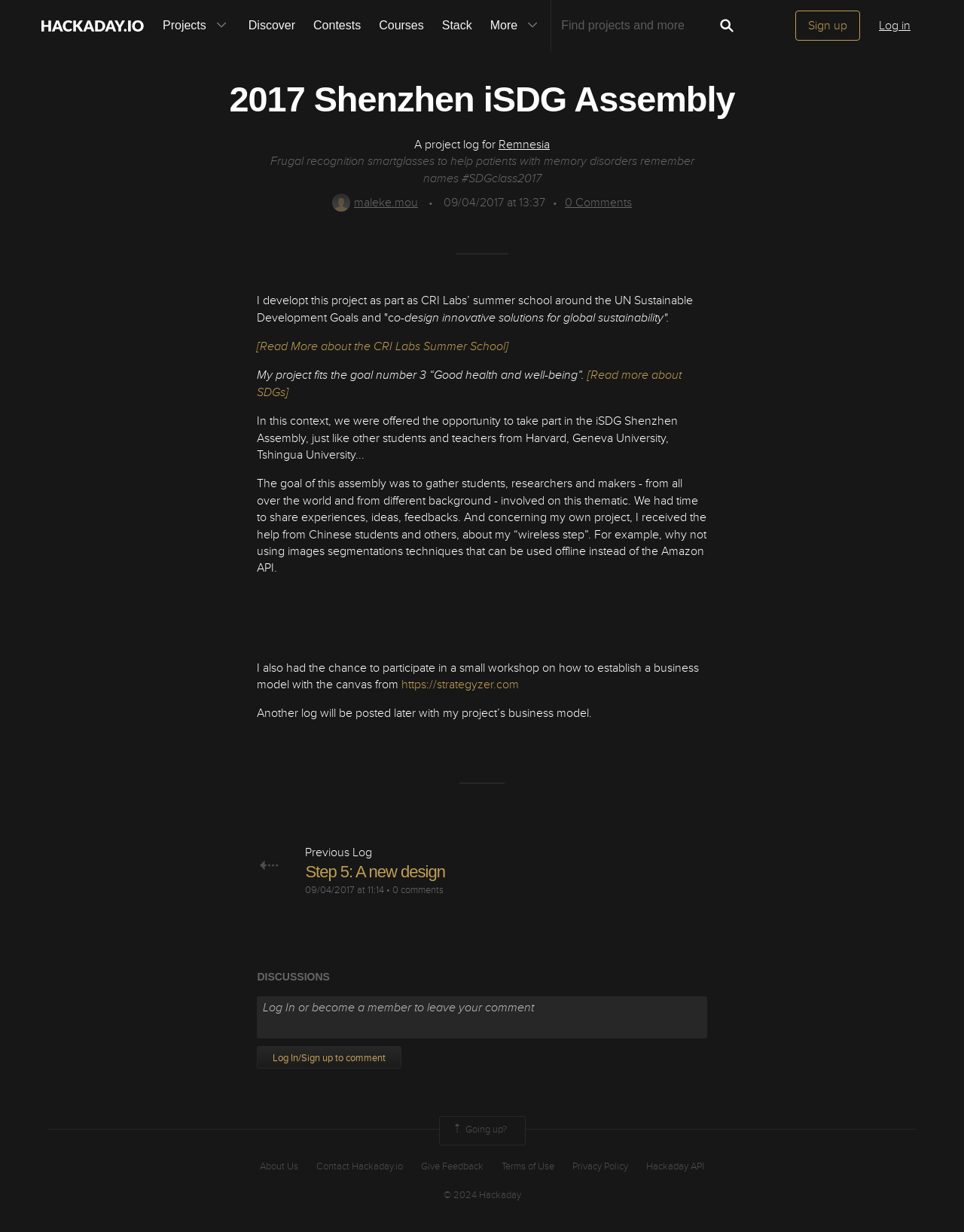What is the goal number that the project fits?
Based on the visual, give a brief answer using one word or a short phrase.

3